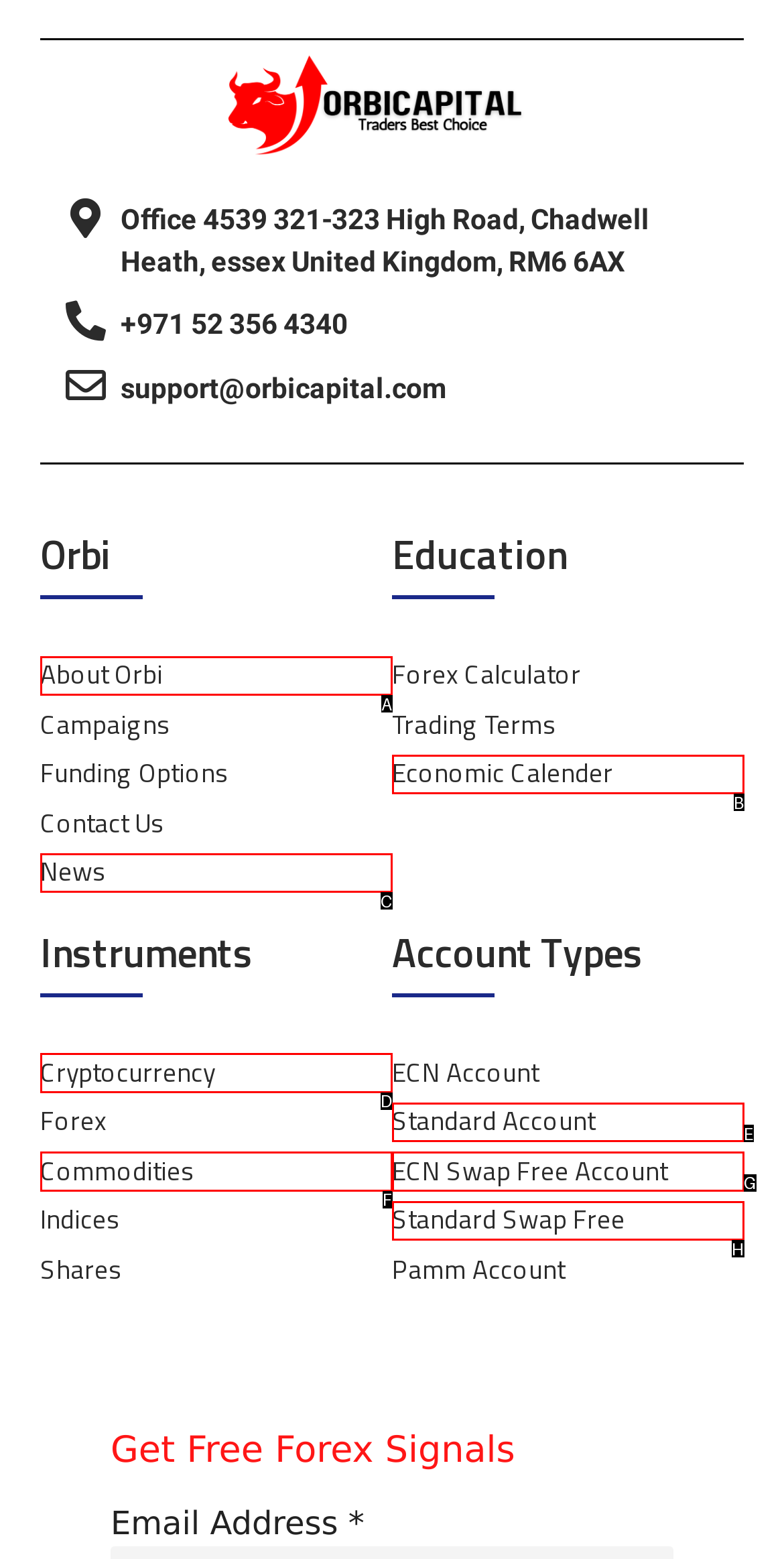Choose the HTML element that best fits the given description: Standard Swap Free. Answer by stating the letter of the option.

H